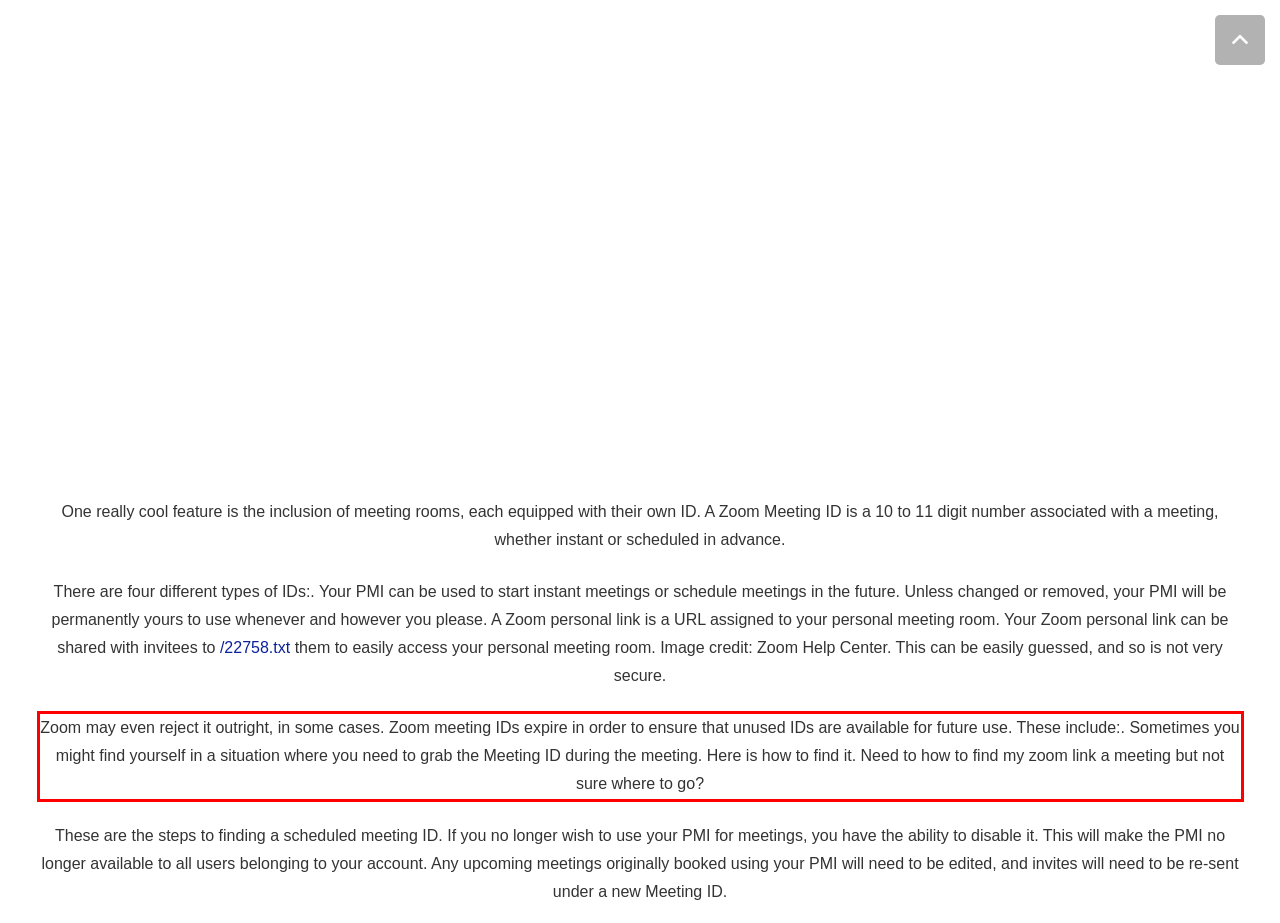The screenshot provided shows a webpage with a red bounding box. Apply OCR to the text within this red bounding box and provide the extracted content.

Zoom may even reject it outright, in some cases. Zoom meeting IDs expire in order to ensure that unused IDs are available for future use. These include:. Sometimes you might find yourself in a situation where you need to grab the Meeting ID during the meeting. Here is how to find it. Need to how to find my zoom link a meeting but not sure where to go?